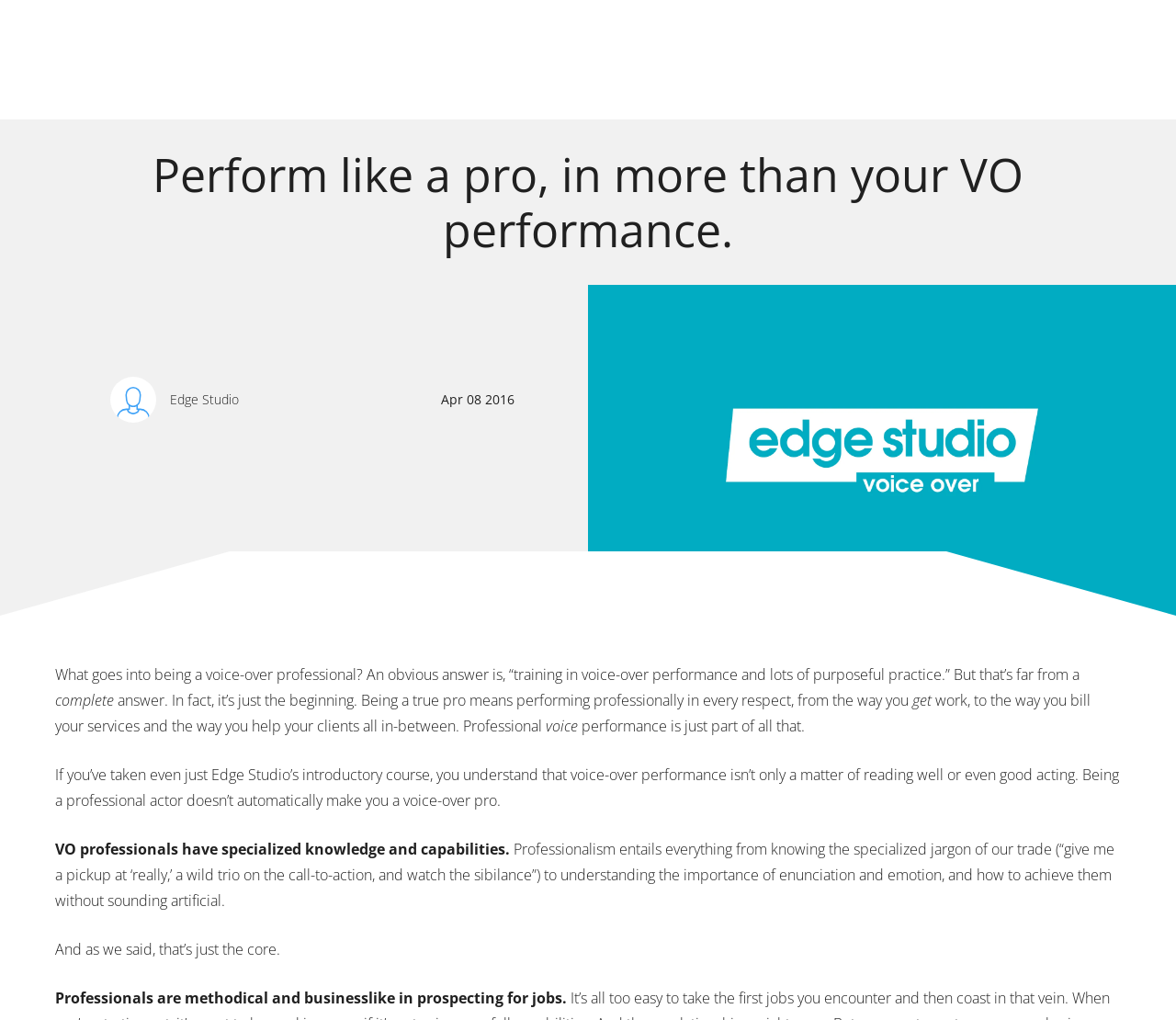What is the core of being a voice-over professional?
Answer the question with a single word or phrase, referring to the image.

training and practice